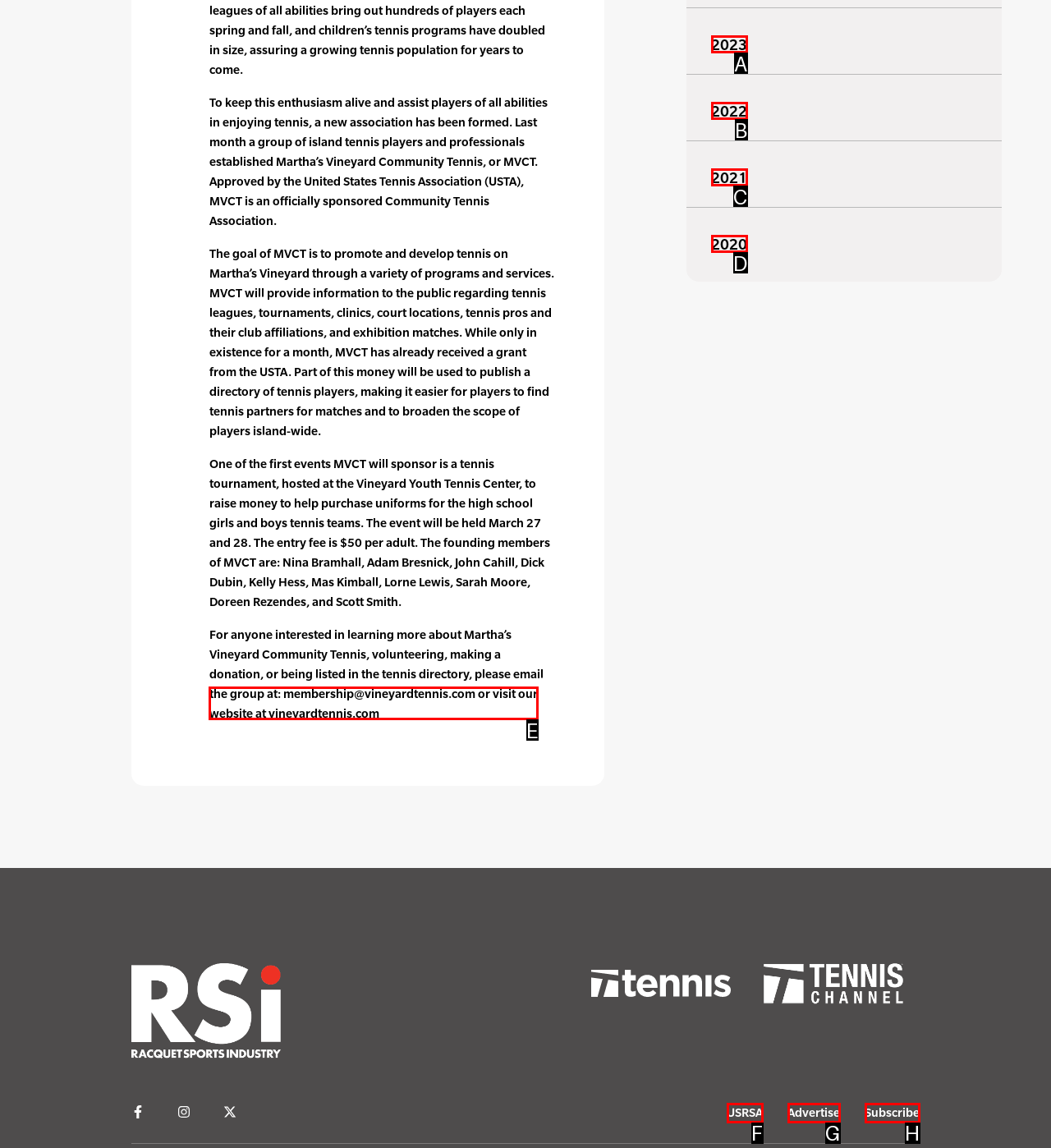Choose the UI element you need to click to carry out the task: Visit the website at vineyardtennis.com.
Respond with the corresponding option's letter.

E